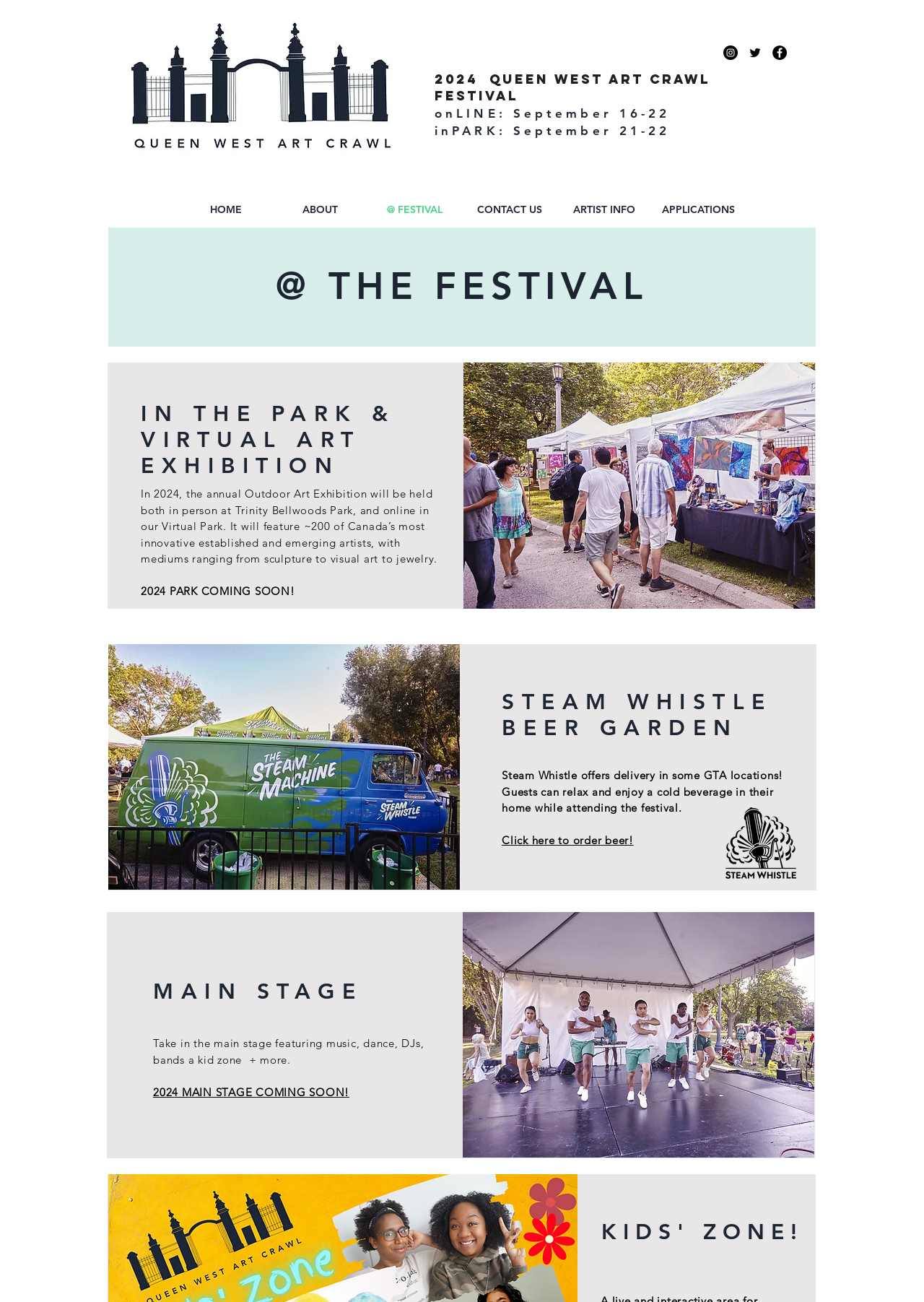What is the theme of the festival?
Please provide a comprehensive answer based on the visual information in the image.

Based on the webpage content, it appears that the festival is focused on art and music, with features such as an outdoor art exhibition, a main stage with music and dance performances, and a kids' zone.